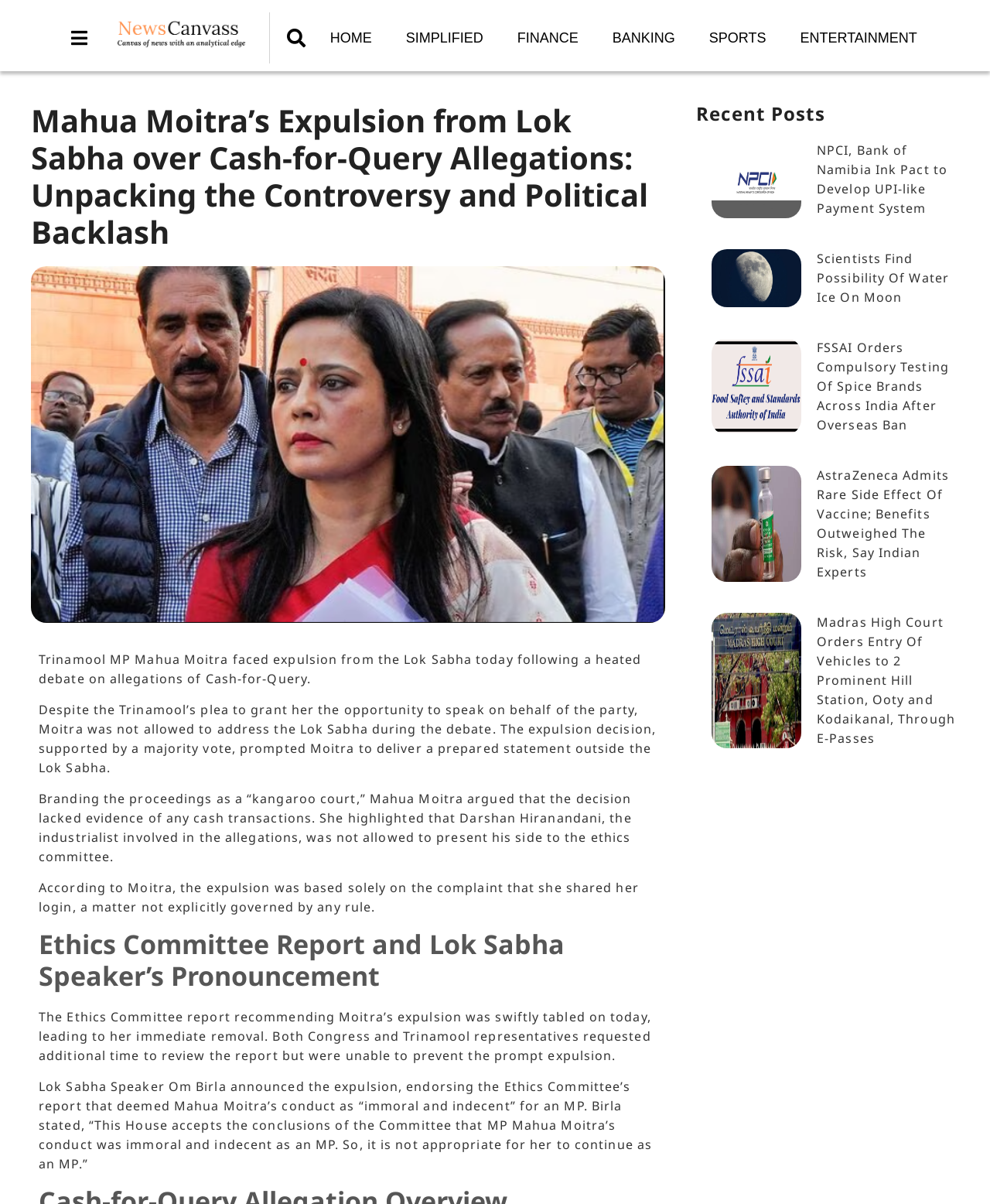For the following element description, predict the bounding box coordinates in the format (top-left x, top-left y, bottom-right x, bottom-right y). All values should be floating point numbers between 0 and 1. Description: Simplified

[0.393, 0.026, 0.505, 0.037]